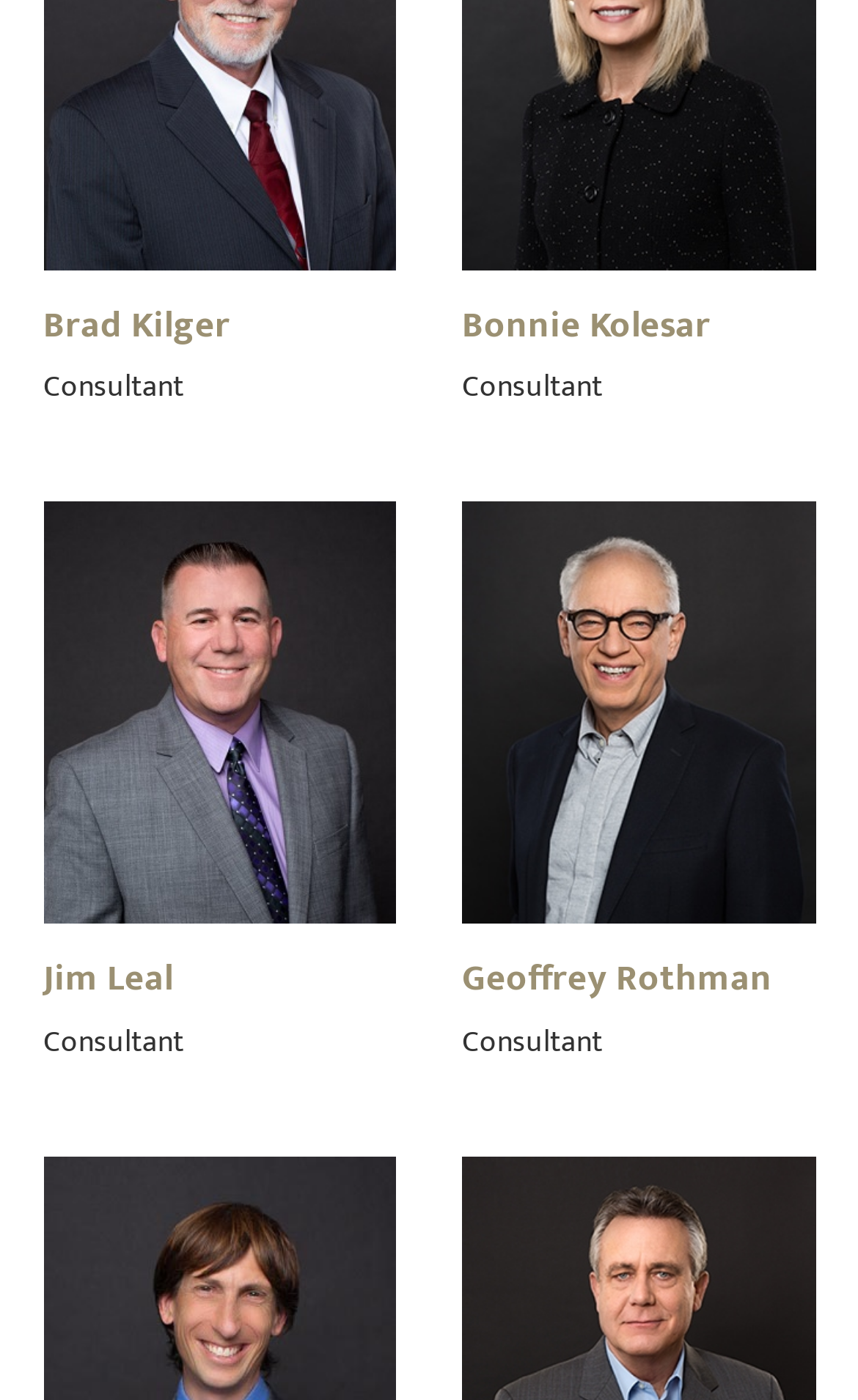Identify the coordinates of the bounding box for the element that must be clicked to accomplish the instruction: "Learn more about the 'Article Library'".

None